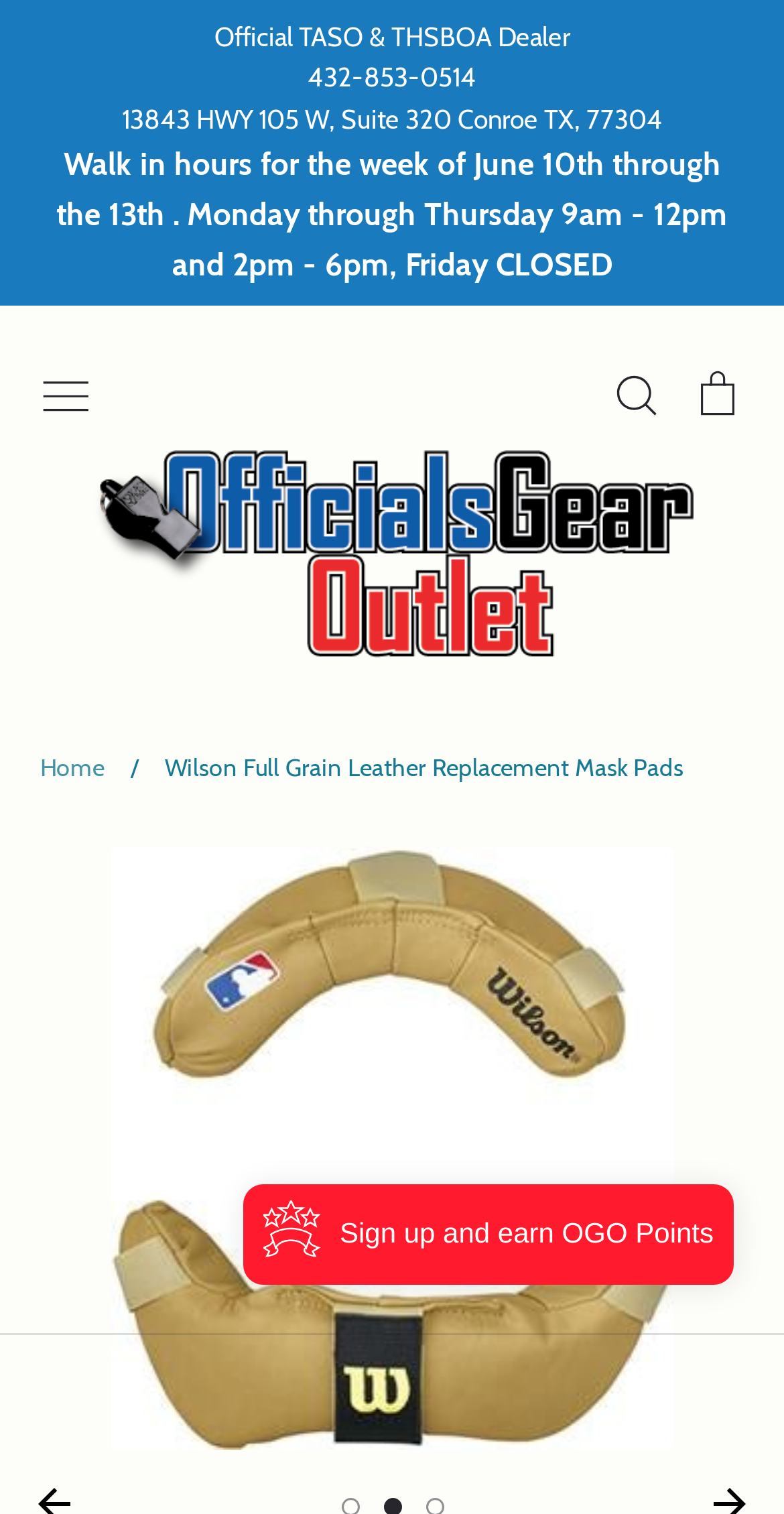Determine the bounding box coordinates for the UI element with the following description: "alt="Officials Gear Outlet"". The coordinates should be four float numbers between 0 and 1, represented as [left, top, right, bottom].

[0.115, 0.297, 0.885, 0.434]